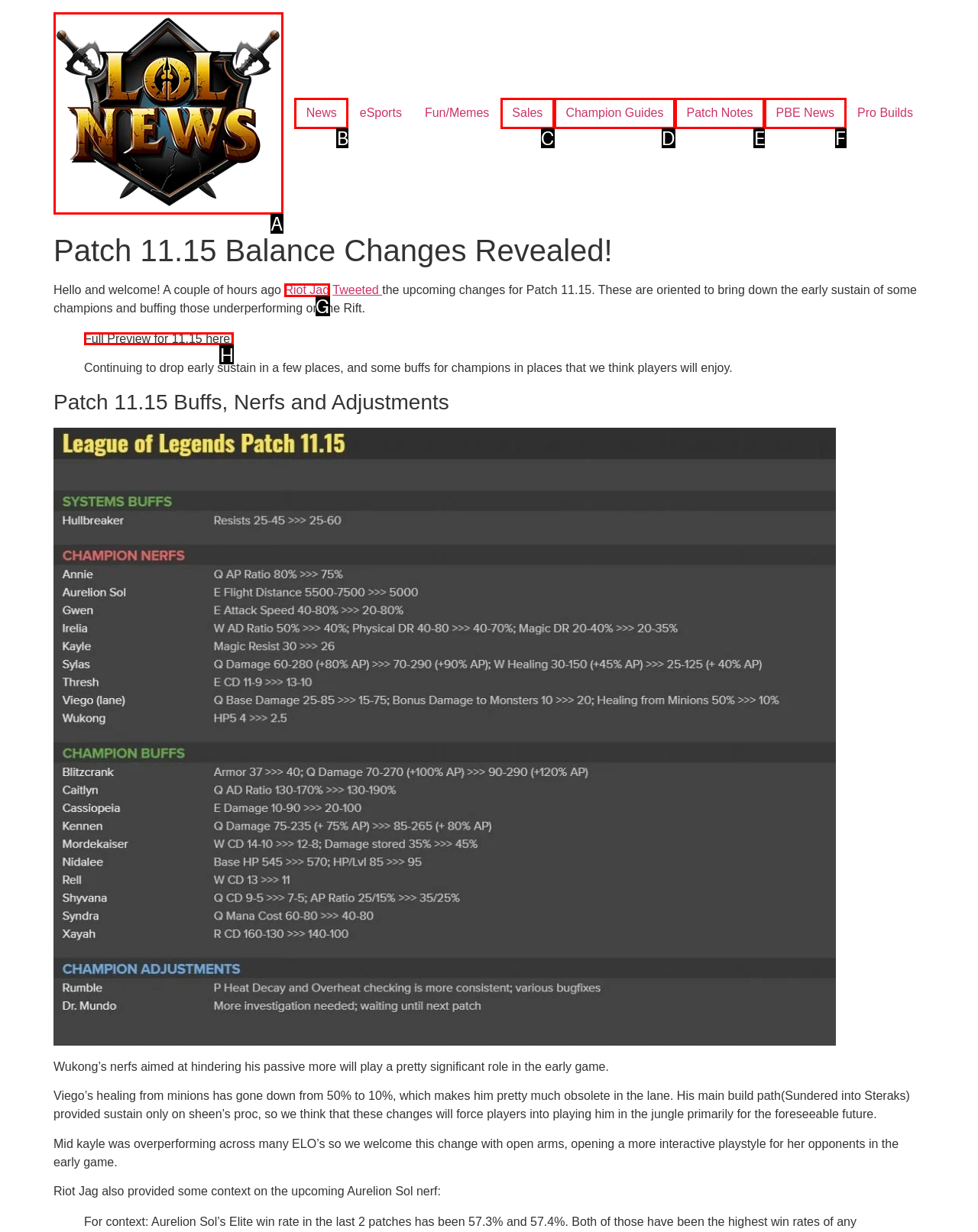Identify the HTML element you need to click to achieve the task: Read the full preview for Patch 11.15. Respond with the corresponding letter of the option.

H